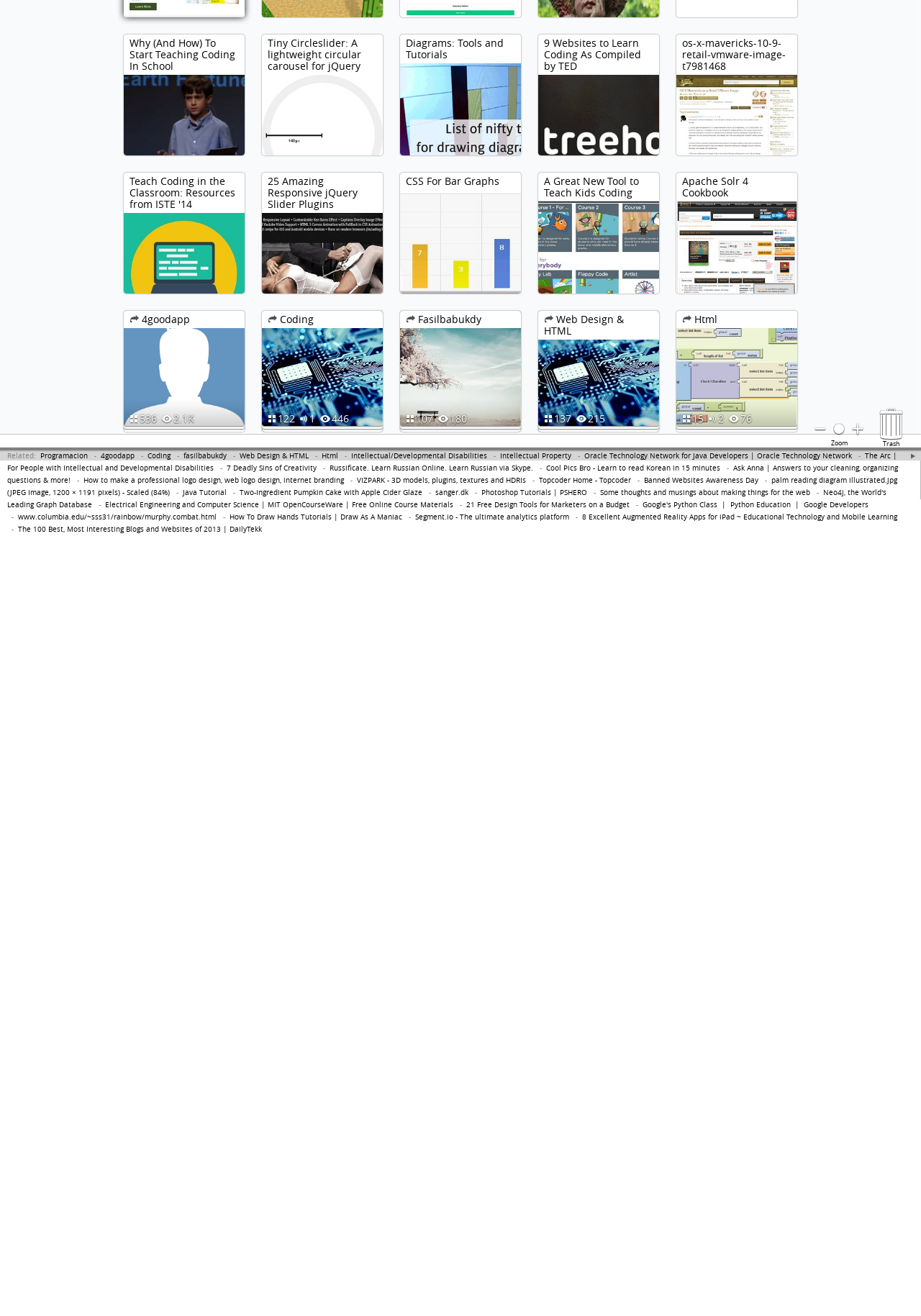Determine the bounding box coordinates in the format (top-left x, top-left y, bottom-right x, bottom-right y). Ensure all values are floating point numbers between 0 and 1. Identify the bounding box of the UI element described by: Java Tutorial

[0.198, 0.371, 0.246, 0.378]